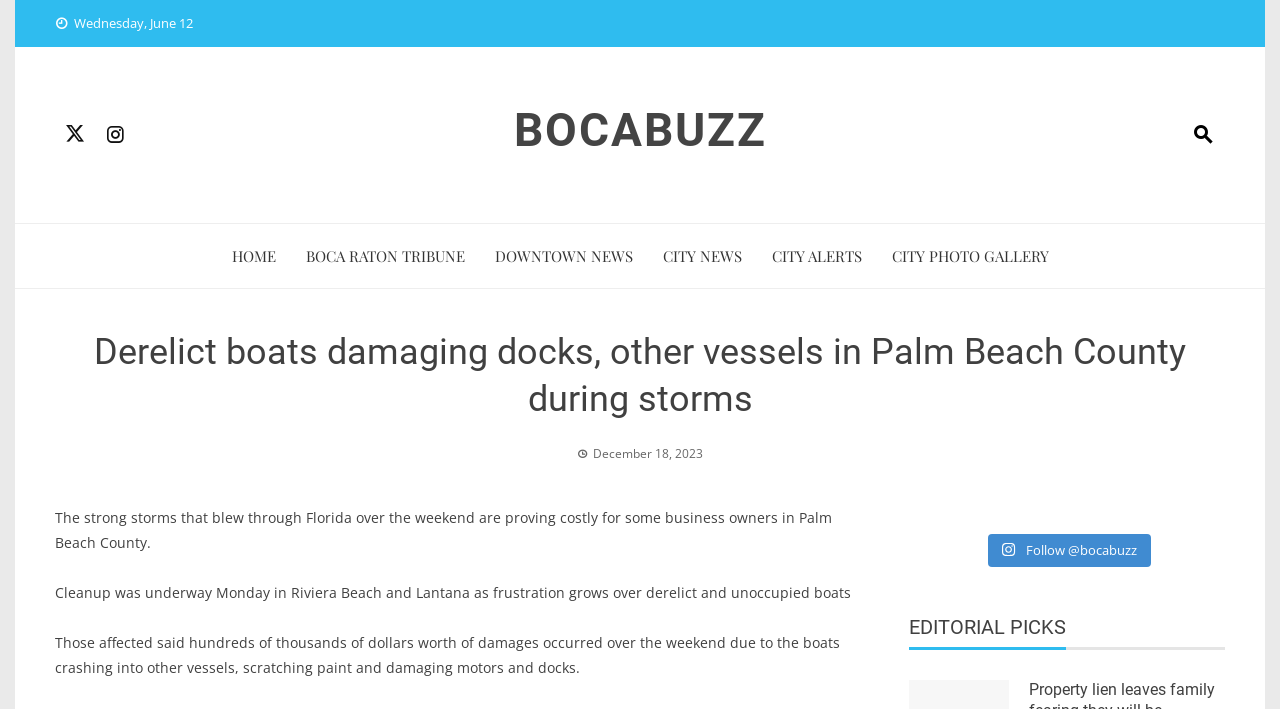Identify and provide the main heading of the webpage.

Derelict boats damaging docks, other vessels in Palm Beach County during storms